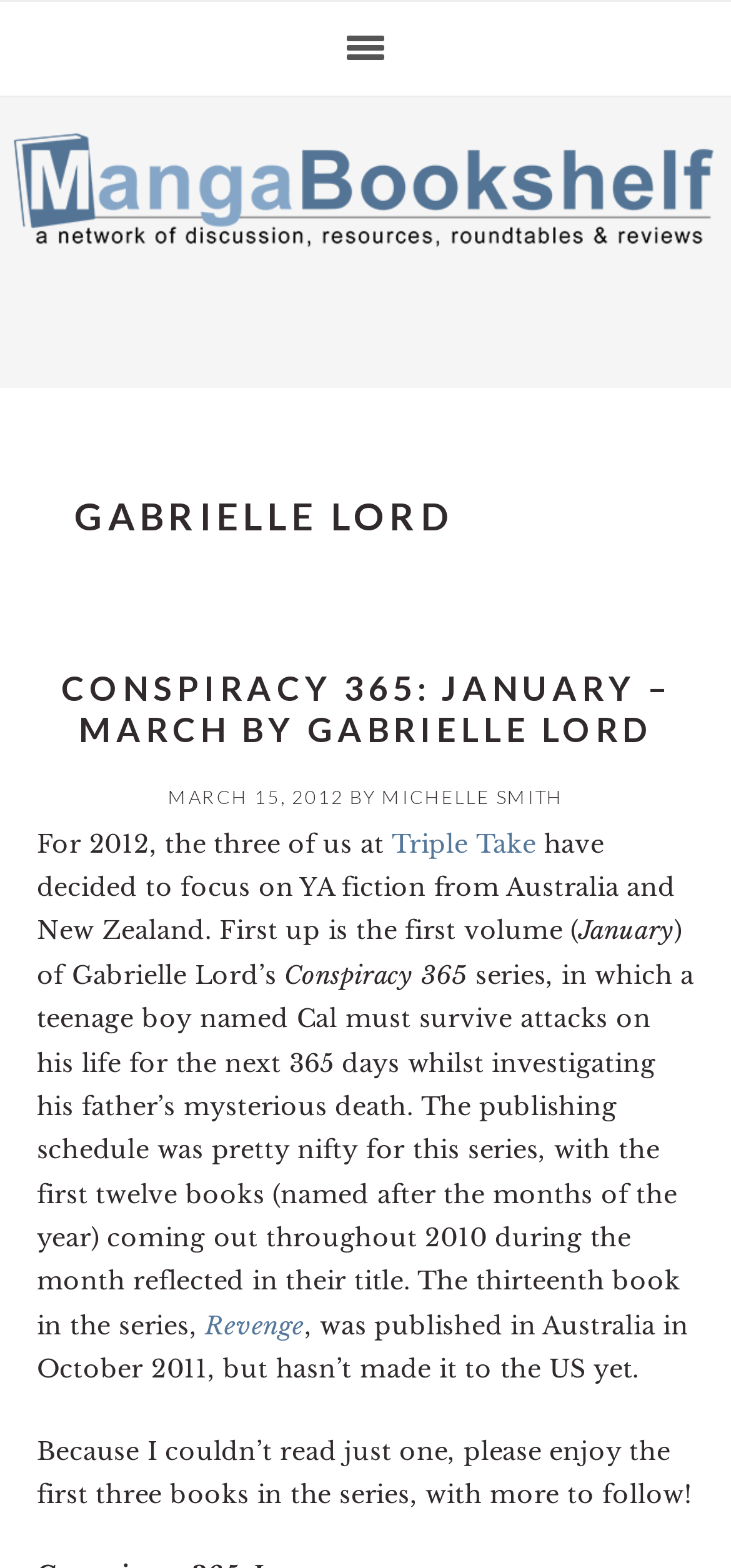What is the title of the book series?
Deliver a detailed and extensive answer to the question.

The title of the book series can be found in the text 'Conspiracy 365' which is part of the sentence '...in which a teenage boy named Cal must survive attacks on his life for the next 365 days whilst investigating his father’s mysterious death.'